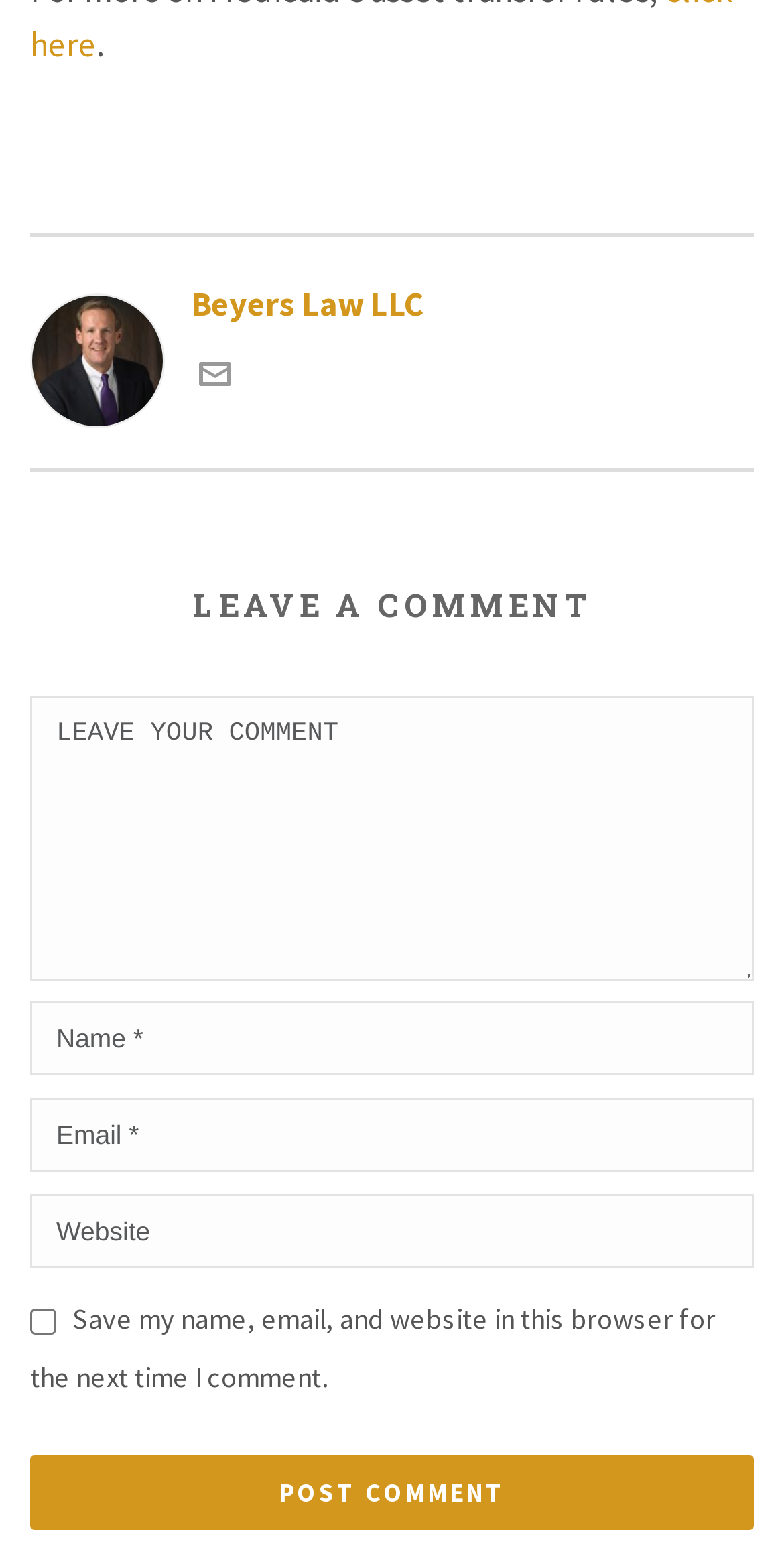What is the company name on the webpage?
Look at the image and provide a detailed response to the question.

The company name can be found in the link element with the text 'Beyers Law LLC' located at the top of the webpage, which suggests that the webpage is related to the company Beyers Law LLC.